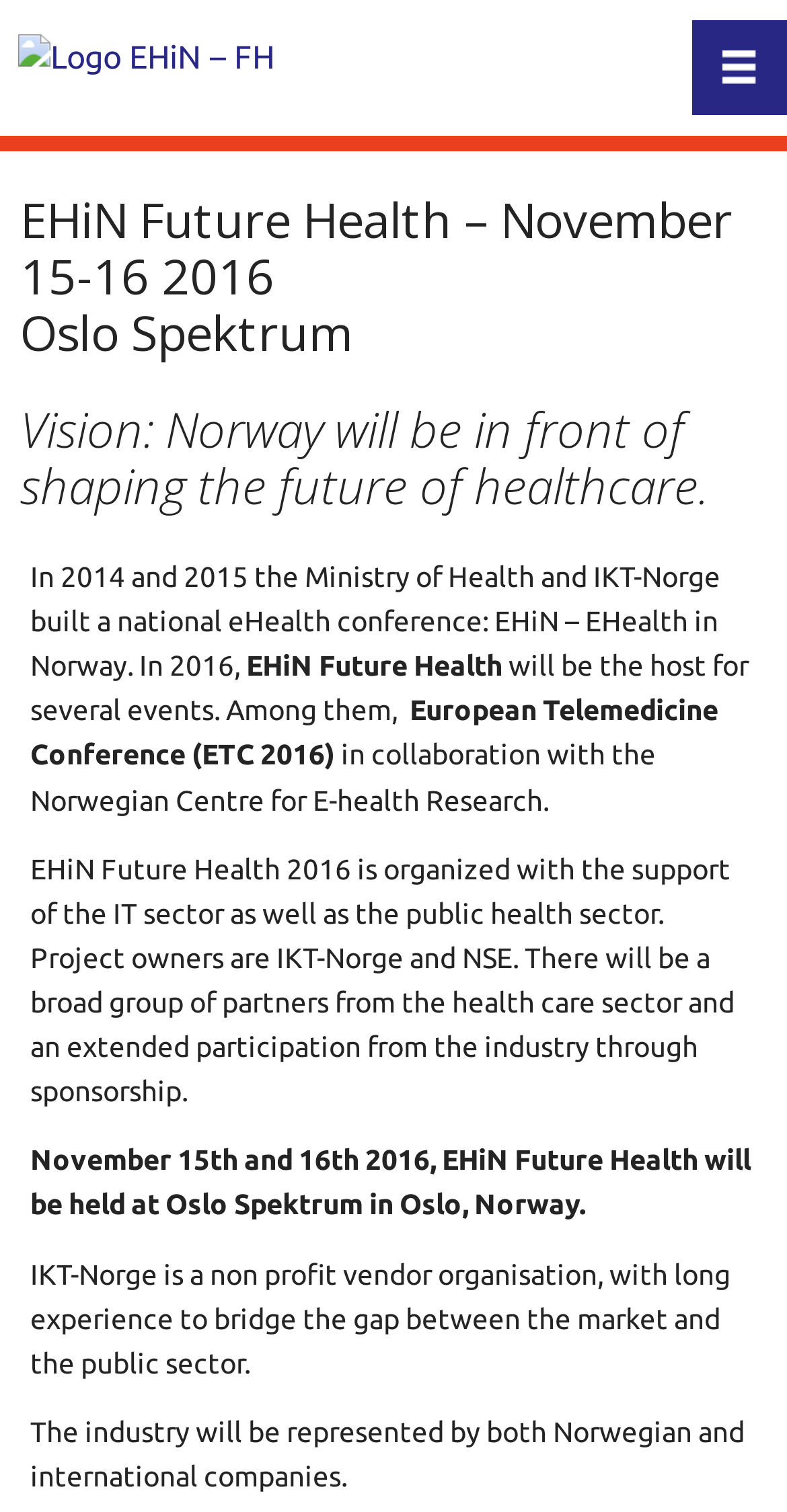Mark the bounding box of the element that matches the following description: "King Charles III Coronation".

None